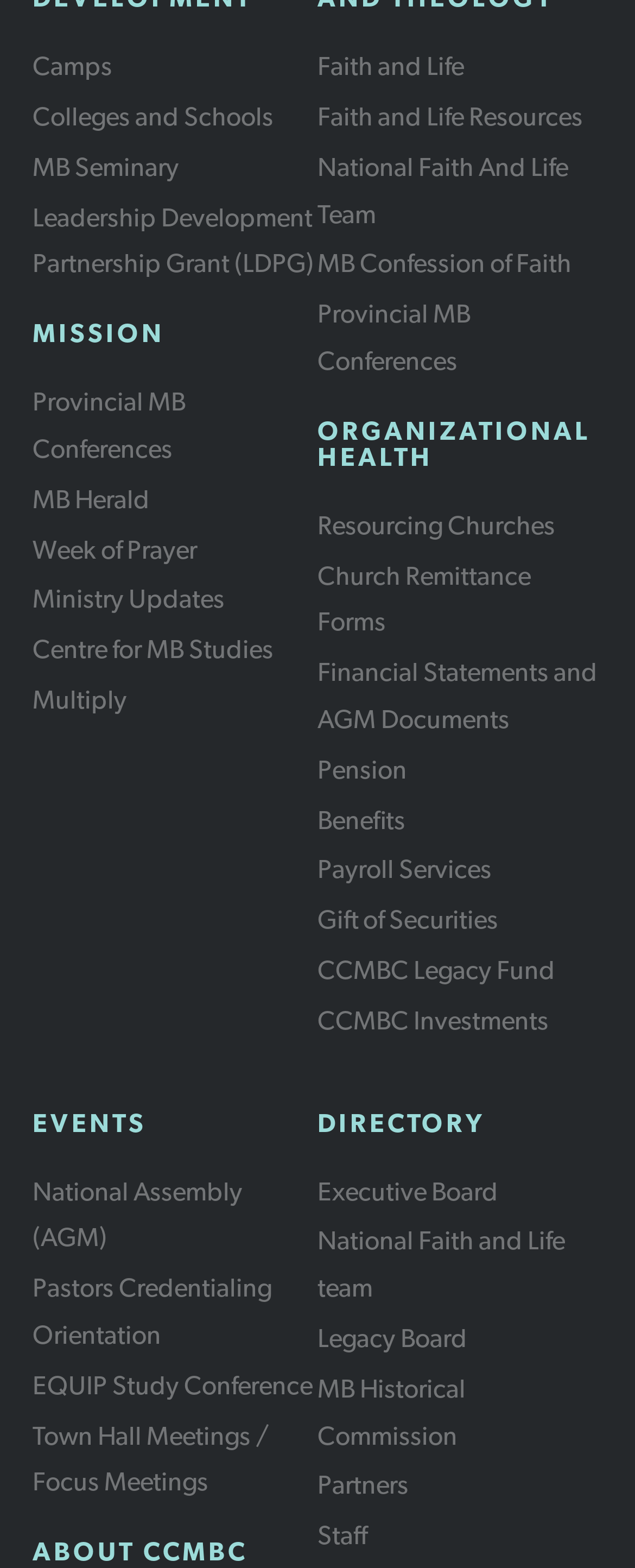What is the last link under the 'EVENTS' heading?
Please answer the question as detailed as possible based on the image.

I located the 'EVENTS' heading with ID 120, and found the last link under it, which is 'Town Hall Meetings / Focus Meetings' with ID 272.